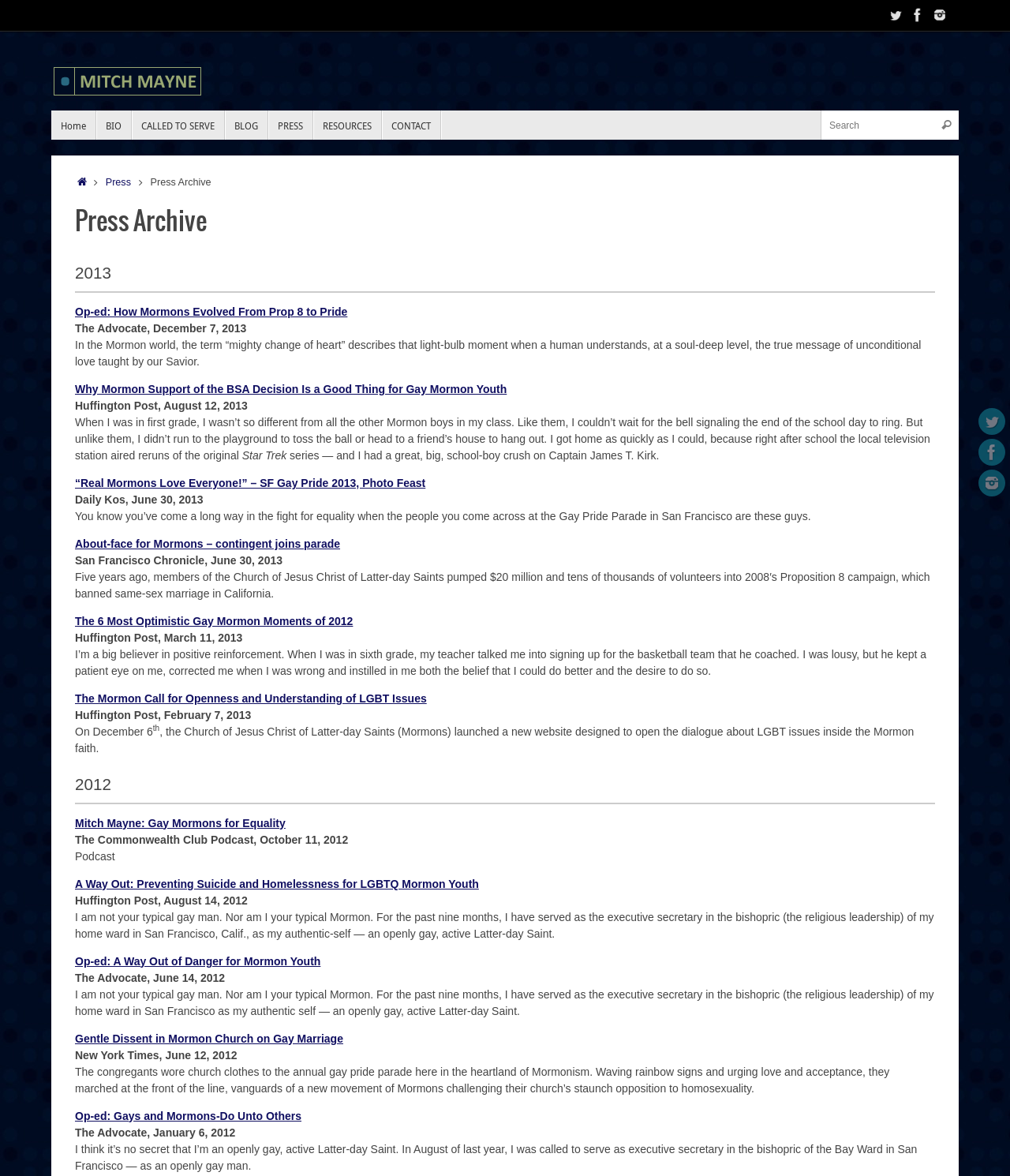How many years of archives are there?
Look at the image and respond with a one-word or short phrase answer.

2